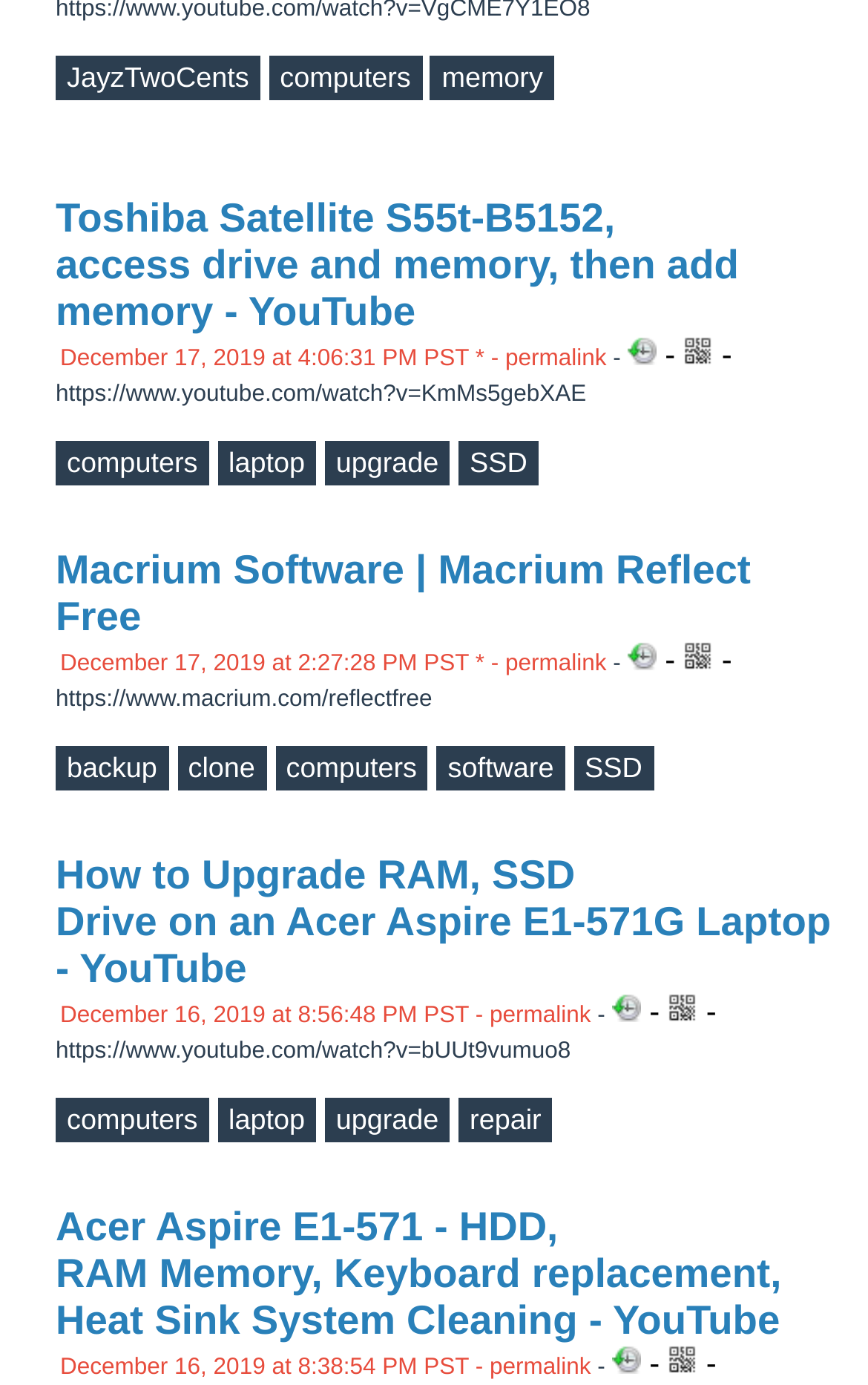Kindly respond to the following question with a single word or a brief phrase: 
What is the format of the 'Permalink' links?

Date and time